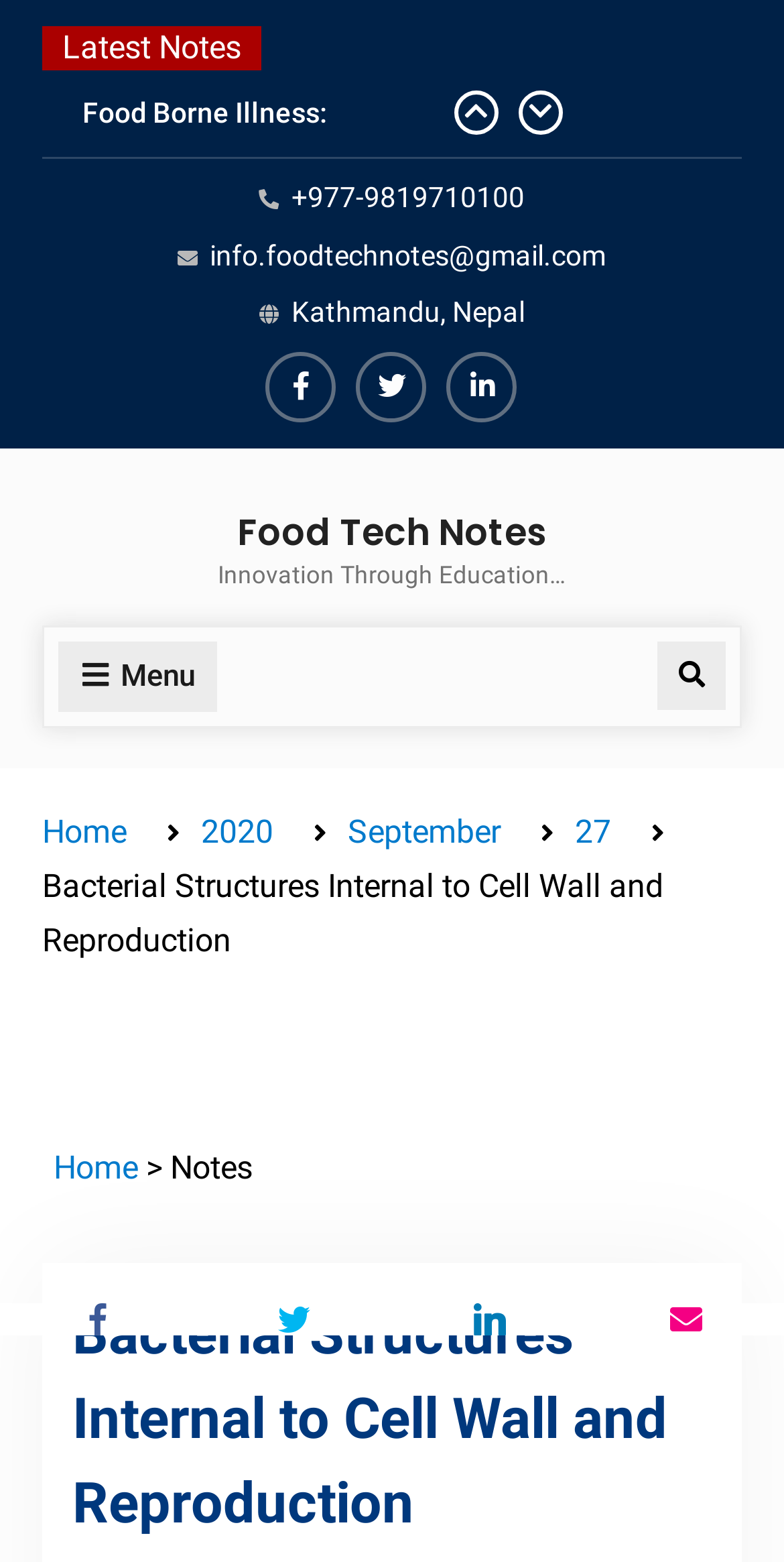How many navigation links are there?
Using the details shown in the screenshot, provide a comprehensive answer to the question.

I counted the number of navigation links by looking at the links with text 'Home', '2020', 'September', and '27', which are likely to be navigation links to different sections or articles on the website.